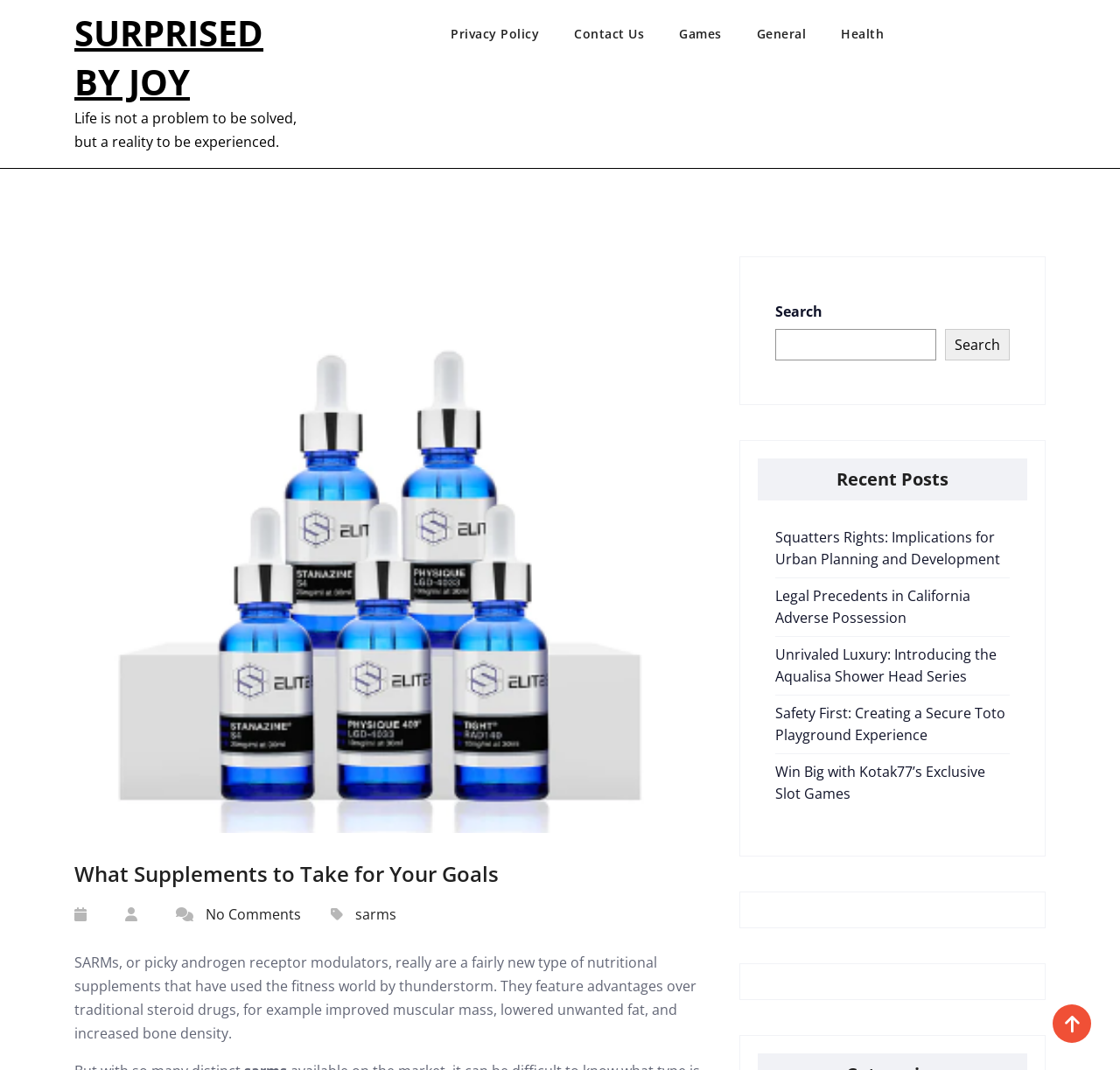What is the main topic of this webpage?
Based on the visual, give a brief answer using one word or a short phrase.

Supplements